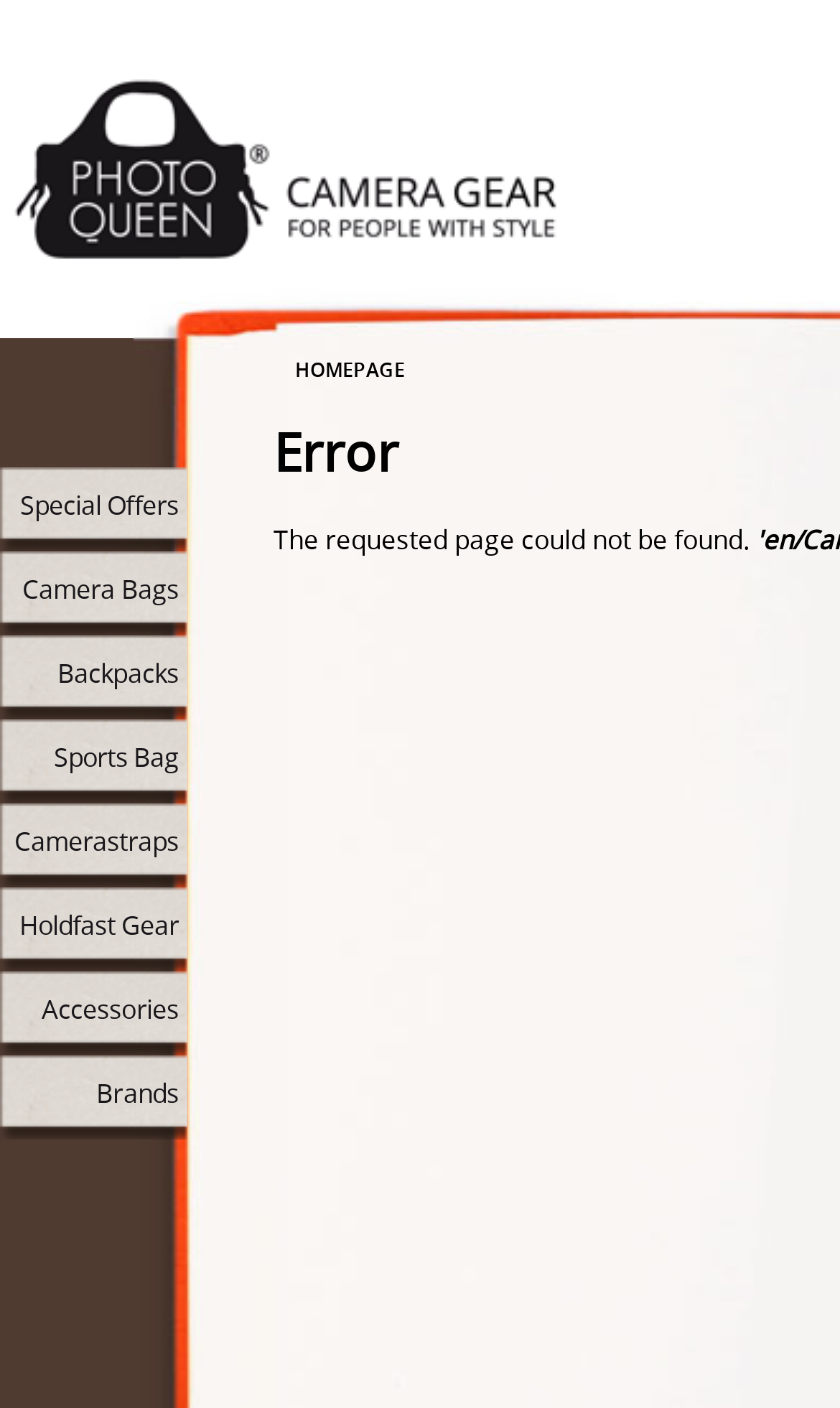Please identify the bounding box coordinates of the clickable region that I should interact with to perform the following instruction: "view Backpacks". The coordinates should be expressed as four float numbers between 0 and 1, i.e., [left, top, right, bottom].

[0.061, 0.451, 0.223, 0.503]